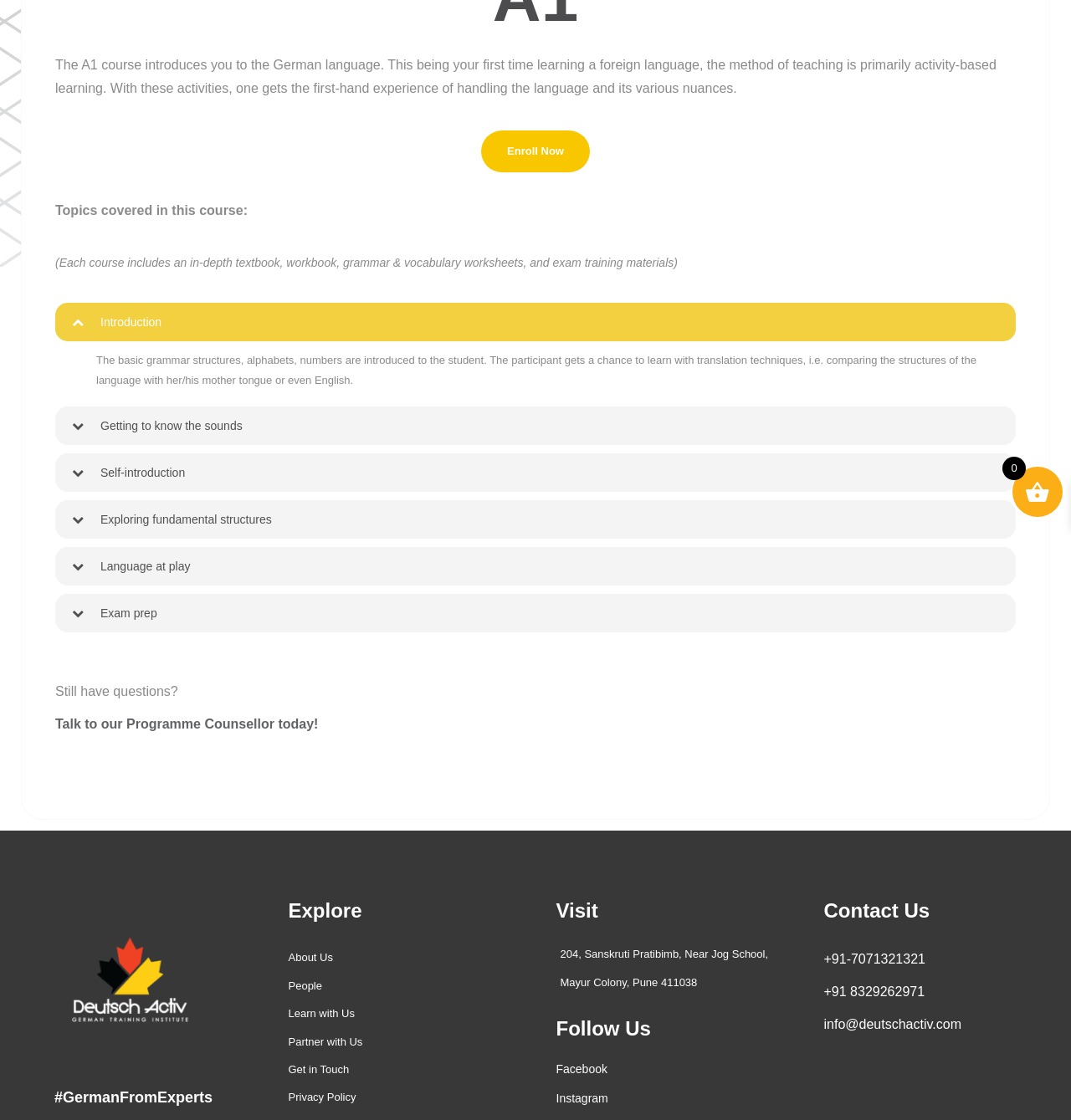Using the format (top-left x, top-left y, bottom-right x, bottom-right y), provide the bounding box coordinates for the described UI element. All values should be floating point numbers between 0 and 1: About Us

[0.269, 0.849, 0.311, 0.861]